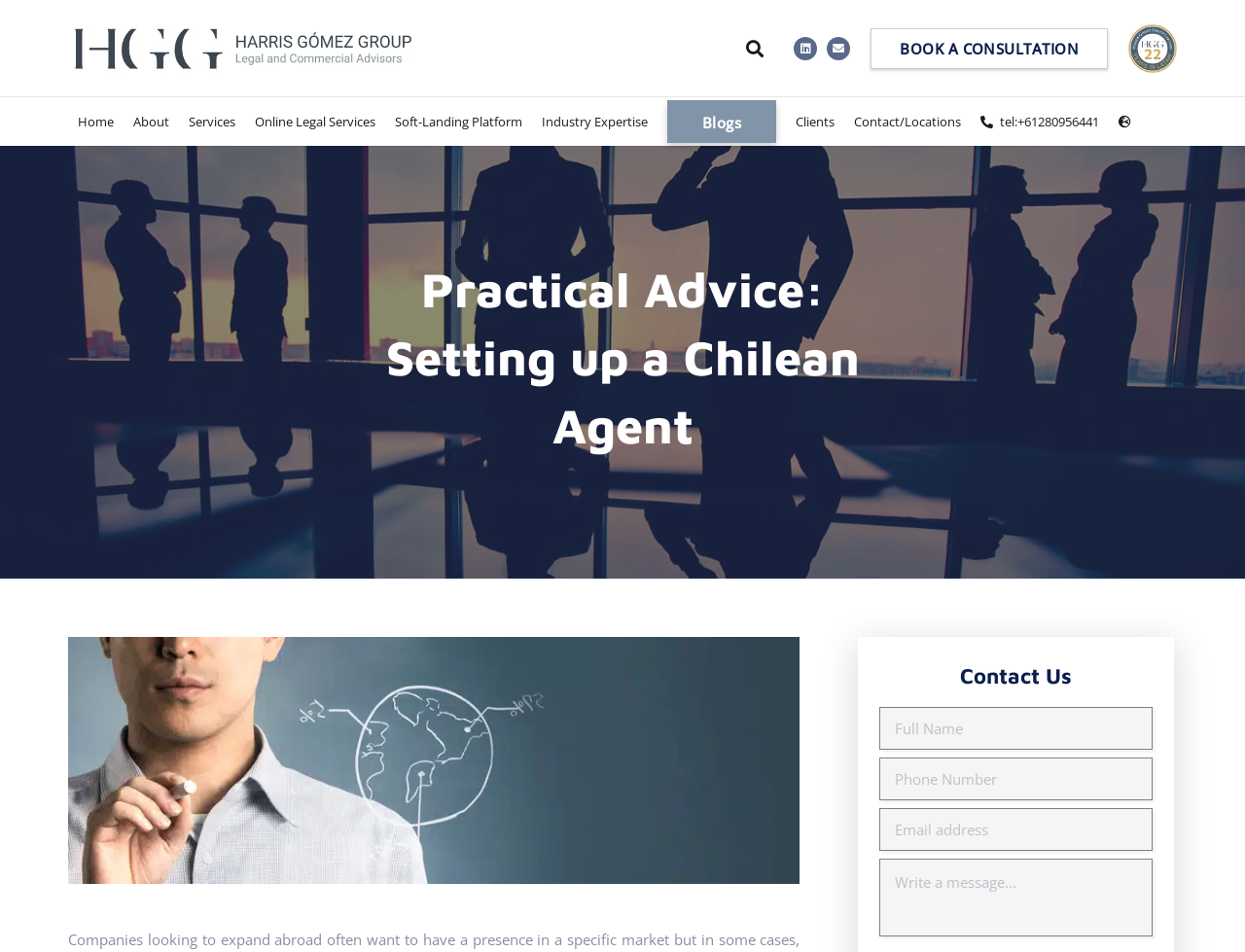How many textboxes are available in the 'Contact Us' section?
Look at the screenshot and respond with a single word or phrase.

4